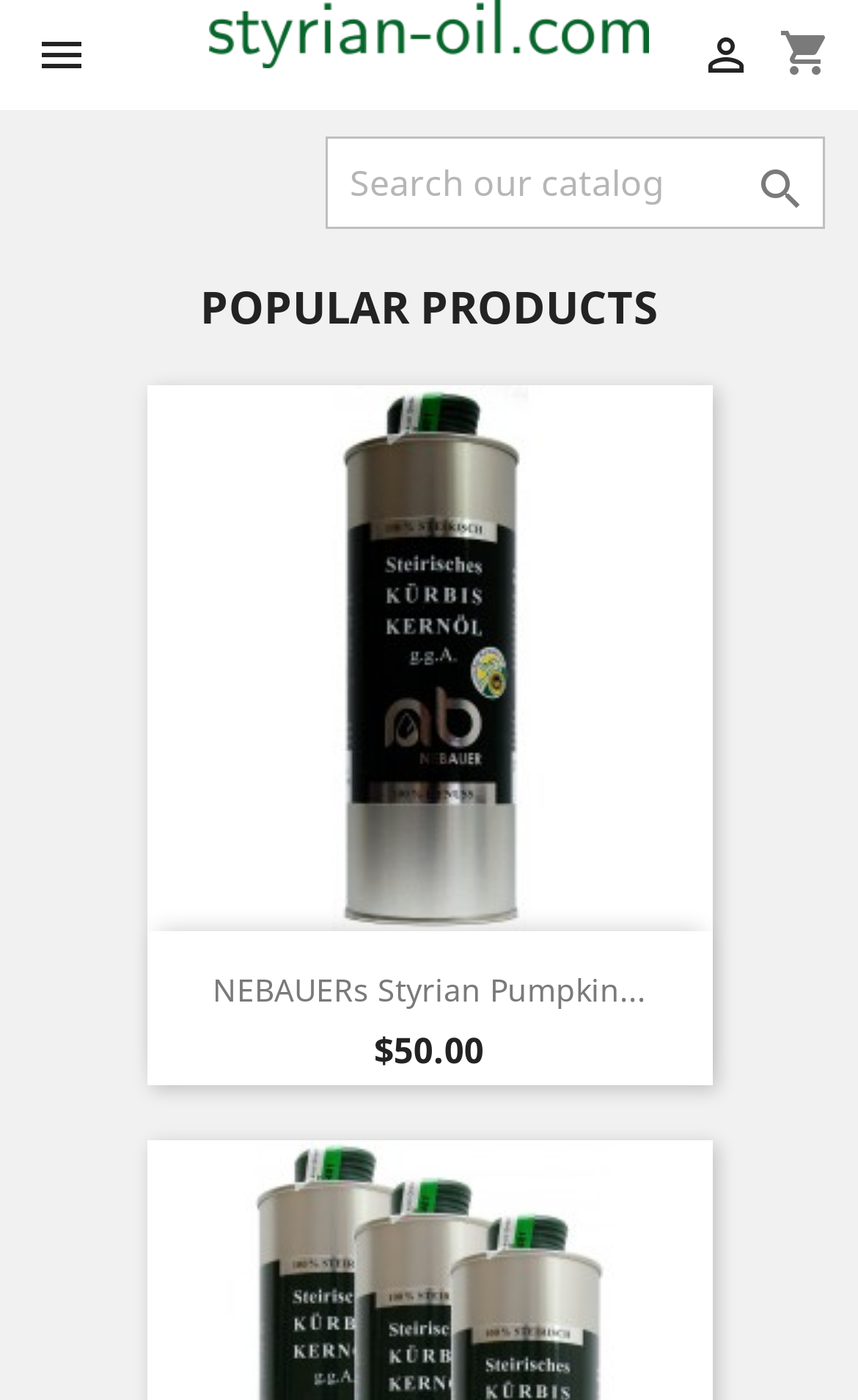Identify the bounding box for the UI element that is described as follows: "parent_node: NEBAUERs Styrian Pumpkin...".

[0.171, 0.275, 0.829, 0.668]